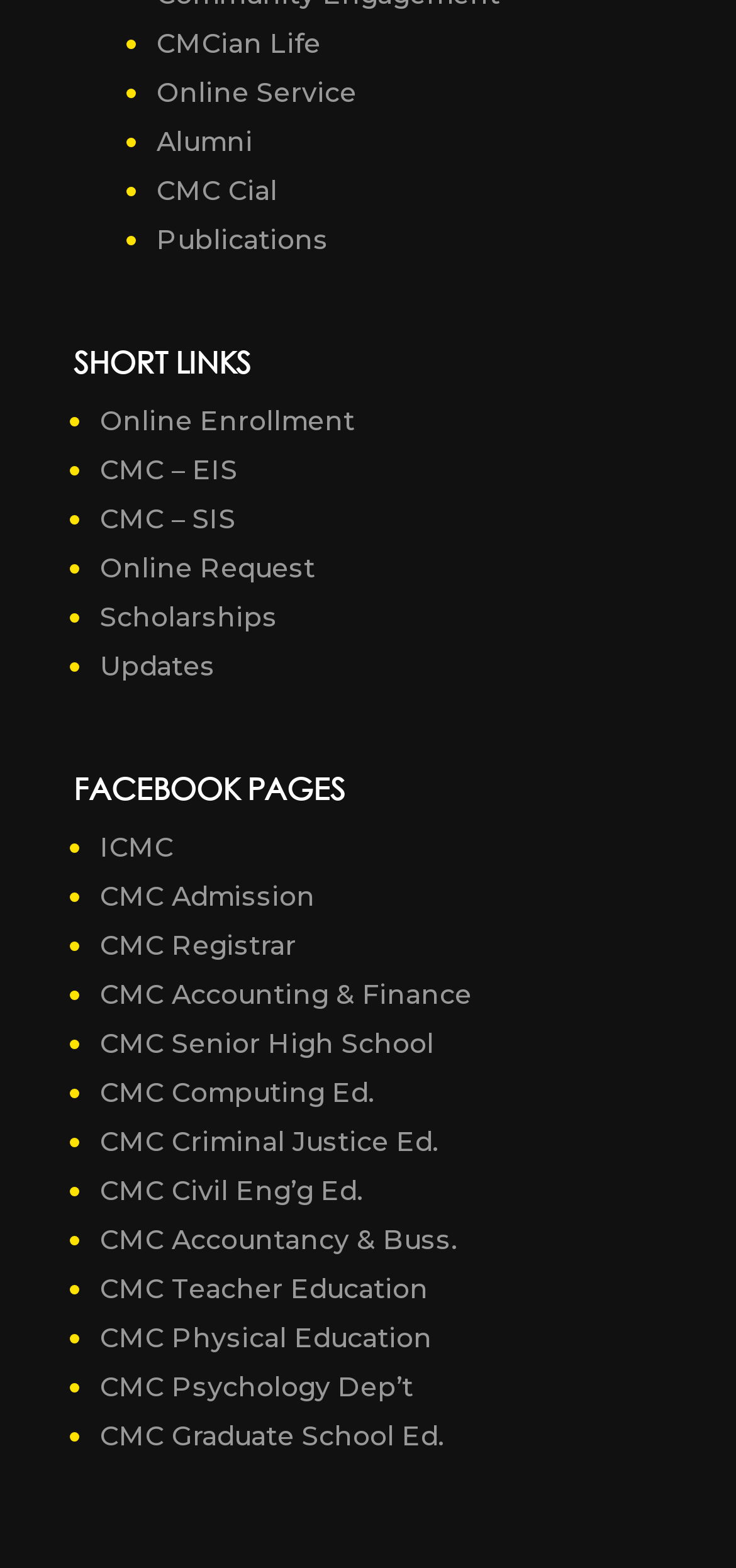Can you give a comprehensive explanation to the question given the content of the image?
How many Facebook pages are listed?

I counted the number of links under the heading 'FACEBOOK PAGES' with the ID 90. There are 14 links, each representing a Facebook page.